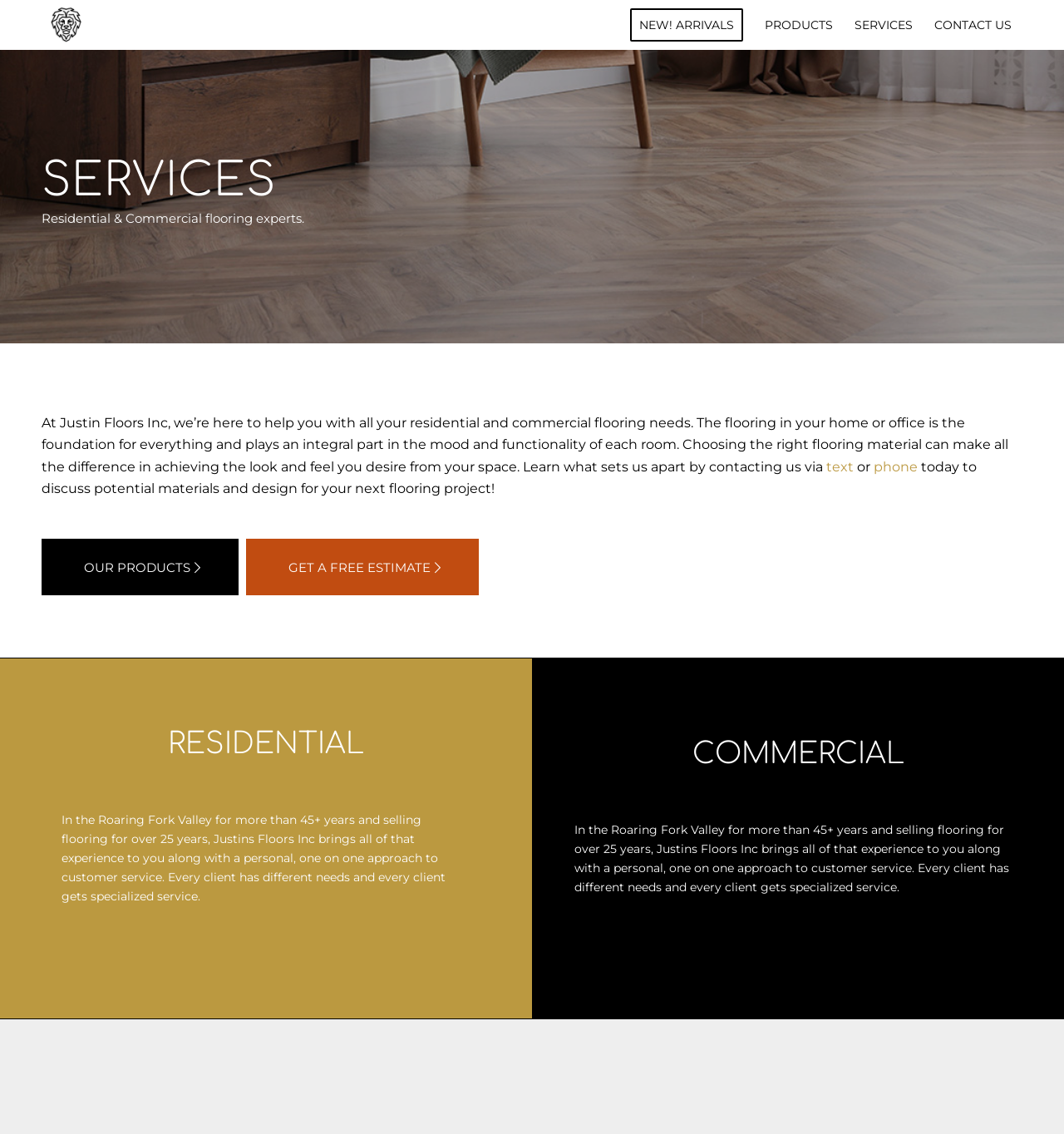Describe the webpage in detail, including text, images, and layout.

The webpage is about Justin Floors Inc, a flooring service specialist in the Roaring Fork Valley. At the top, there is a logo with the company name "Justin Floors Inc - Luxury for Less" accompanied by a menu bar with five options: "NEW! ARRIVALS", "PRODUCTS", "SERVICES", "CONTACT US", and a link to the company's homepage.

Below the menu bar, there is a main section with a heading "SERVICES" and a brief description of the company's expertise in residential and commercial flooring. The text explains the importance of choosing the right flooring material and invites visitors to contact the company to learn more.

On the left side of the main section, there are two links: "OUR PRODUCTS" and "GET A FREE ESTIMATE". On the right side, there is a call-to-action section with a link to contact the company via text or phone, along with a brief message encouraging visitors to discuss their flooring project.

Further down, there are two sections: "RESIDENTIAL" and "COMMERCIAL". The "RESIDENTIAL" section has a heading and a paragraph describing the company's experience and personalized approach to customer service. The "COMMERCIAL" section has a heading, but no additional text is provided.